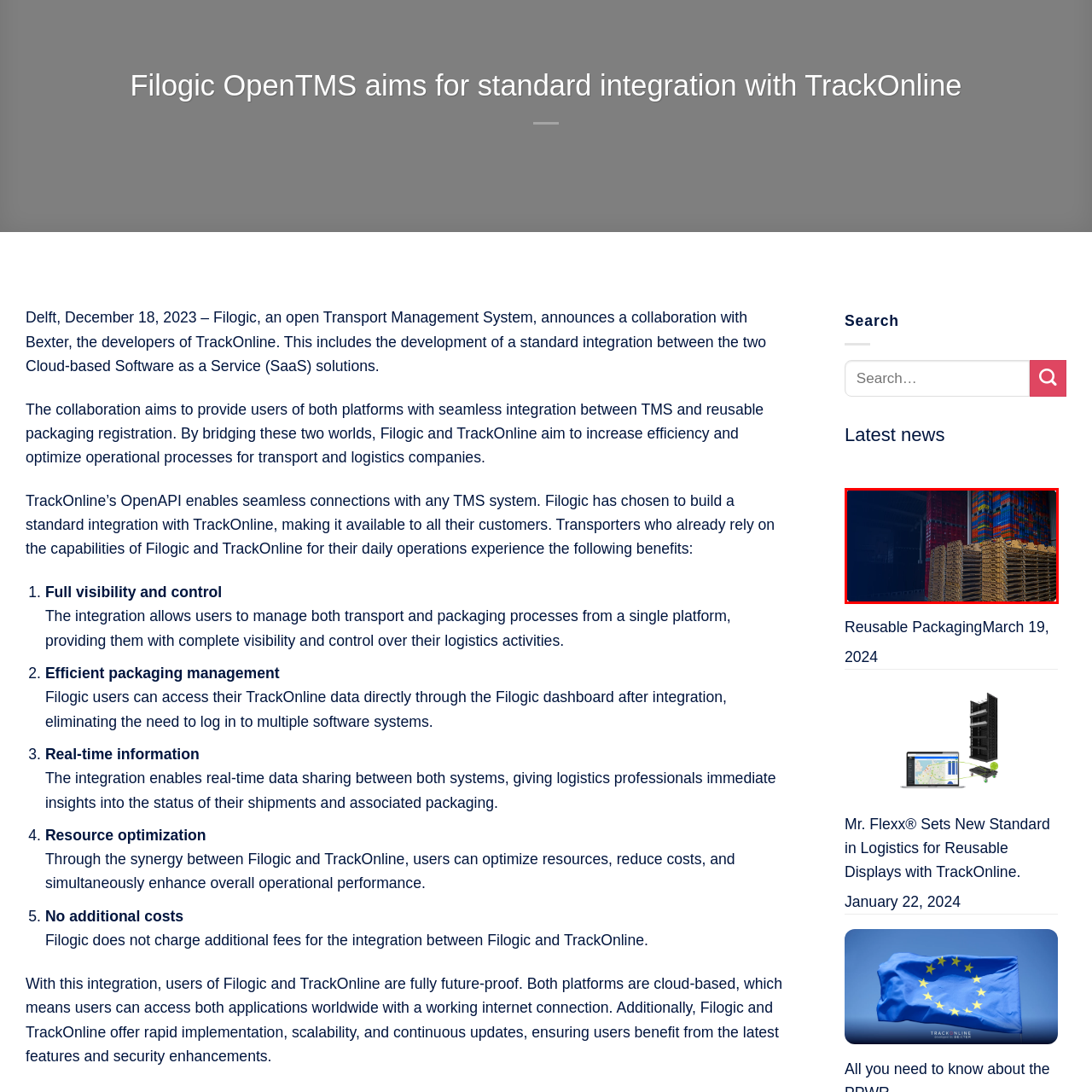Explain in detail the content of the image enclosed by the red outline.

The image depicts a storage area filled with various types of reusable packaging materials, prominently featuring a stack of wooden pallets in the foreground. Behind the pallets, there are colorful plastic crates and containers stacked neatly against the wall, showcasing an organized and efficient storage system. These materials are essential for transport and logistics operations, emphasizing the importance of effective packaging management. The integration of such reusable packaging solutions is highlighted in a recent collaboration announcement between Filogic and TrackOnline, aiming to enhance operational efficiency for transport and logistics companies. This collaboration offers users real-time visibility and control over their logistics activities, as well as seamless access to data across platforms.